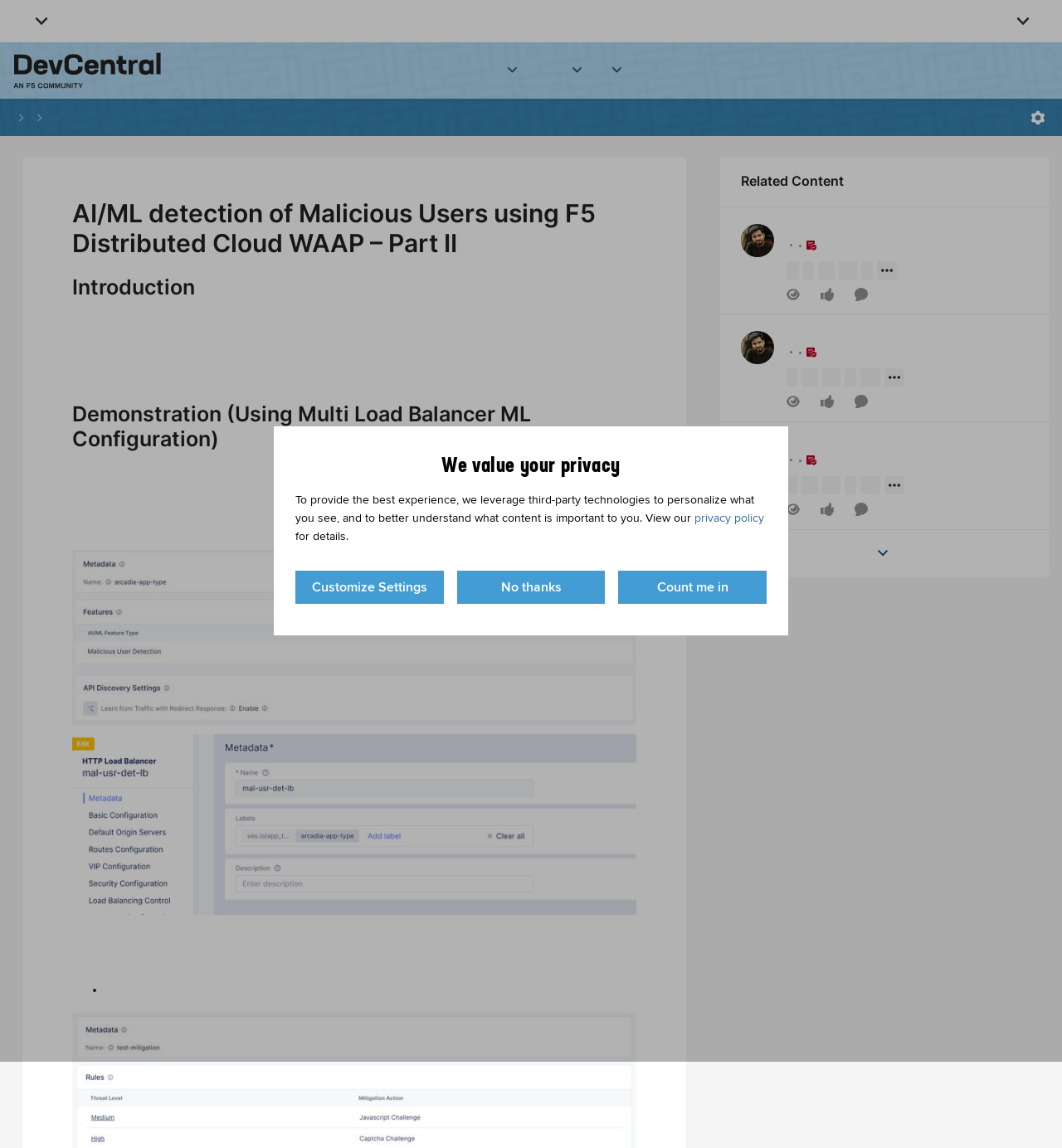Specify the bounding box coordinates of the region I need to click to perform the following instruction: "Enlarge the 'Shubham_Mishra_0-1684759720598.jpeg' image". The coordinates must be four float numbers in the range of 0 to 1, i.e., [left, top, right, bottom].

[0.068, 0.479, 0.599, 0.632]